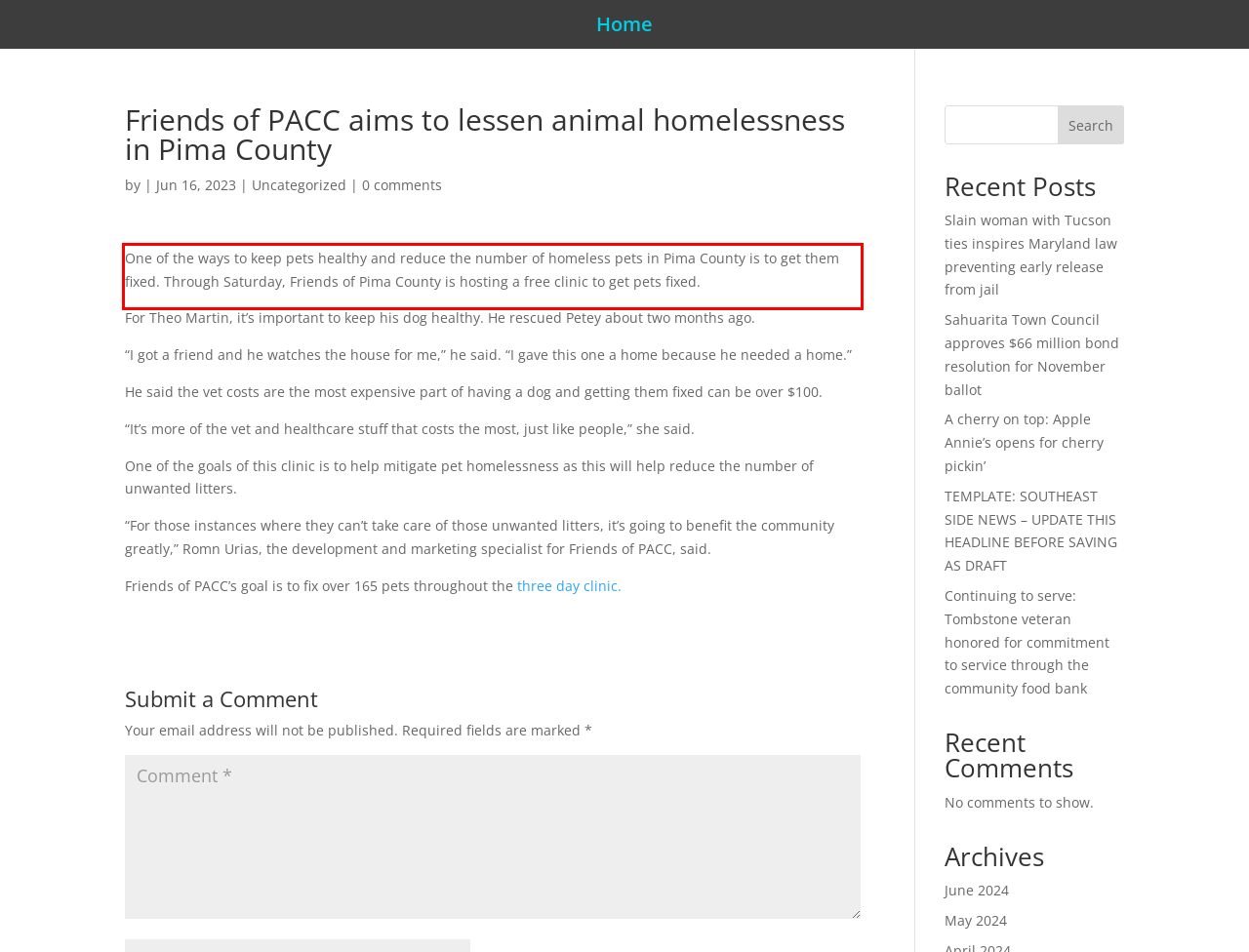Identify the text inside the red bounding box in the provided webpage screenshot and transcribe it.

One of the ways to keep pets healthy and reduce the number of homeless pets in Pima County is to get them fixed. Through Saturday, Friends of Pima County is hosting a free clinic to get pets fixed.